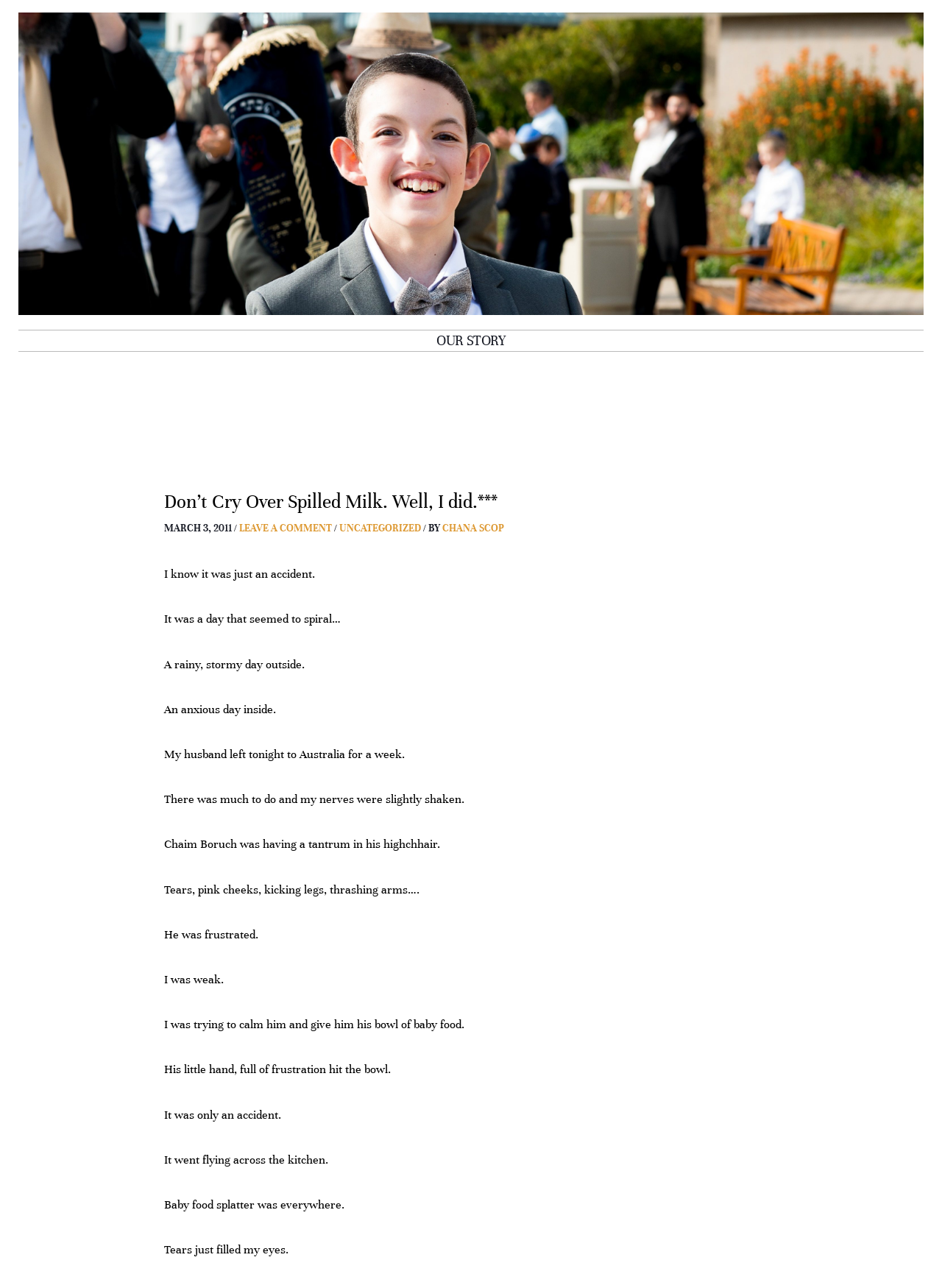Please provide the bounding box coordinate of the region that matches the element description: Leave a Comment. Coordinates should be in the format (top-left x, top-left y, bottom-right x, bottom-right y) and all values should be between 0 and 1.

[0.254, 0.405, 0.353, 0.415]